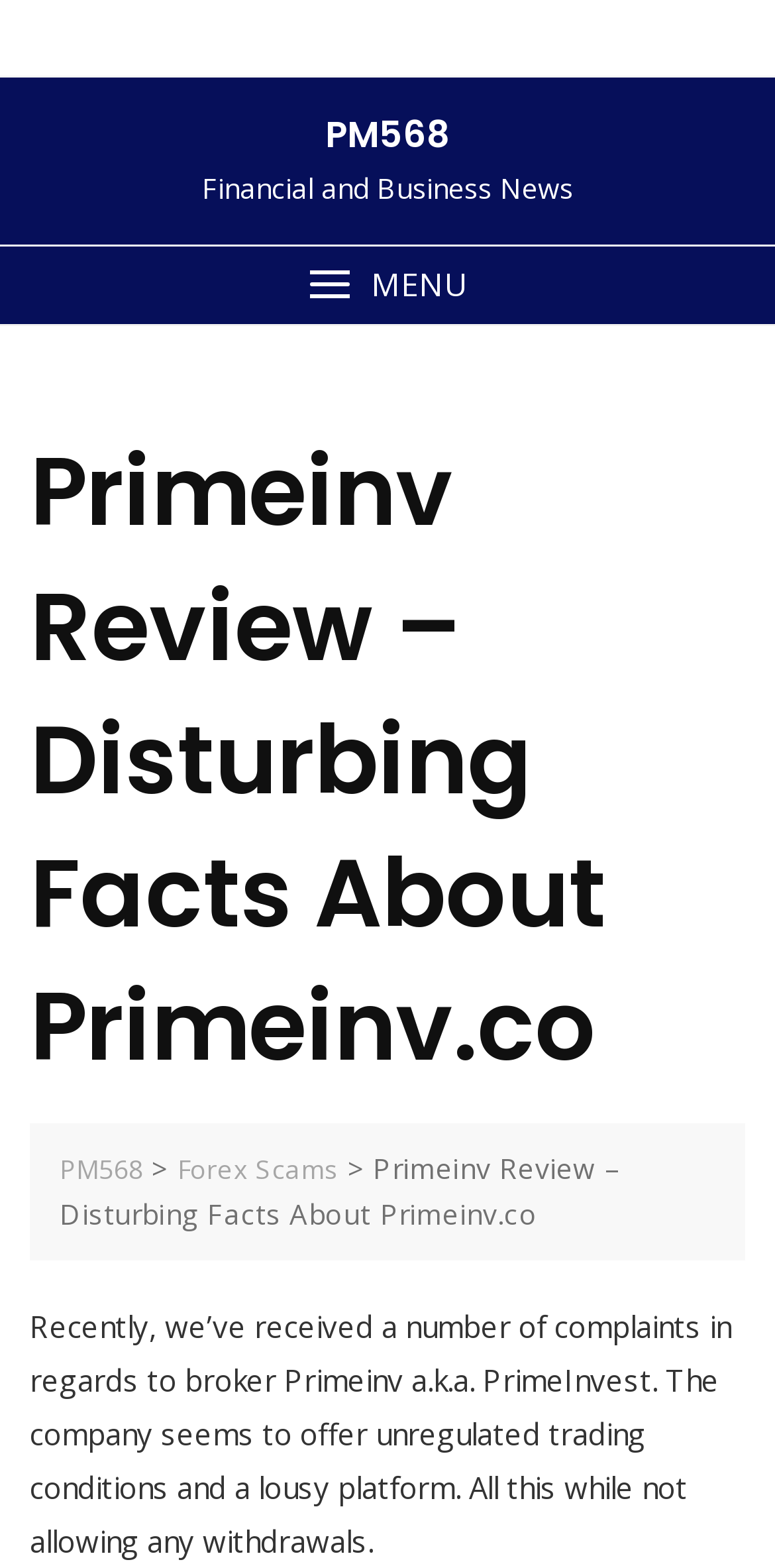What is the issue with withdrawals on Primeinv?
Answer the question with detailed information derived from the image.

The webpage content states 'All this while not allowing any withdrawals', indicating that the issue with withdrawals on Primeinv is that they are not allowed.